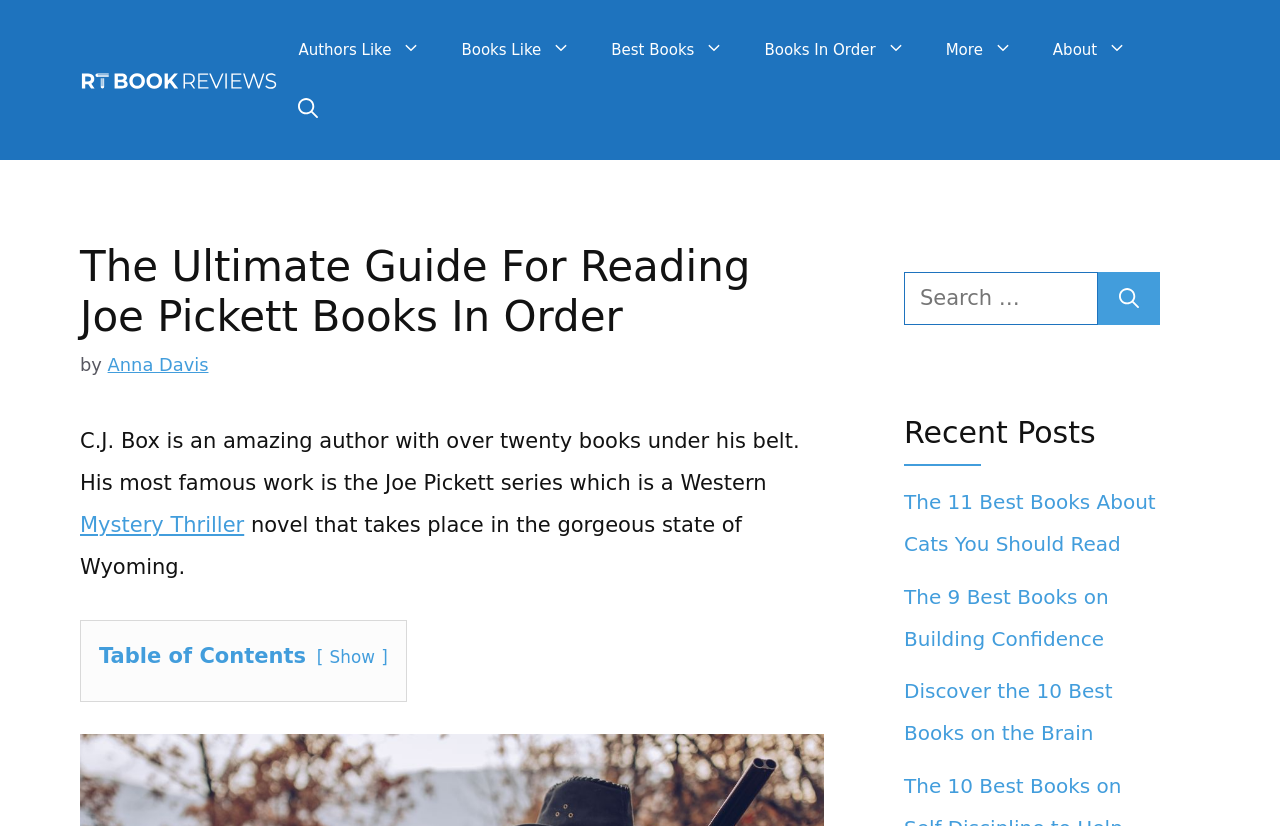Please find and report the bounding box coordinates of the element to click in order to perform the following action: "Read the ultimate guide to Joe Pickett books". The coordinates should be expressed as four float numbers between 0 and 1, in the format [left, top, right, bottom].

[0.062, 0.293, 0.644, 0.415]